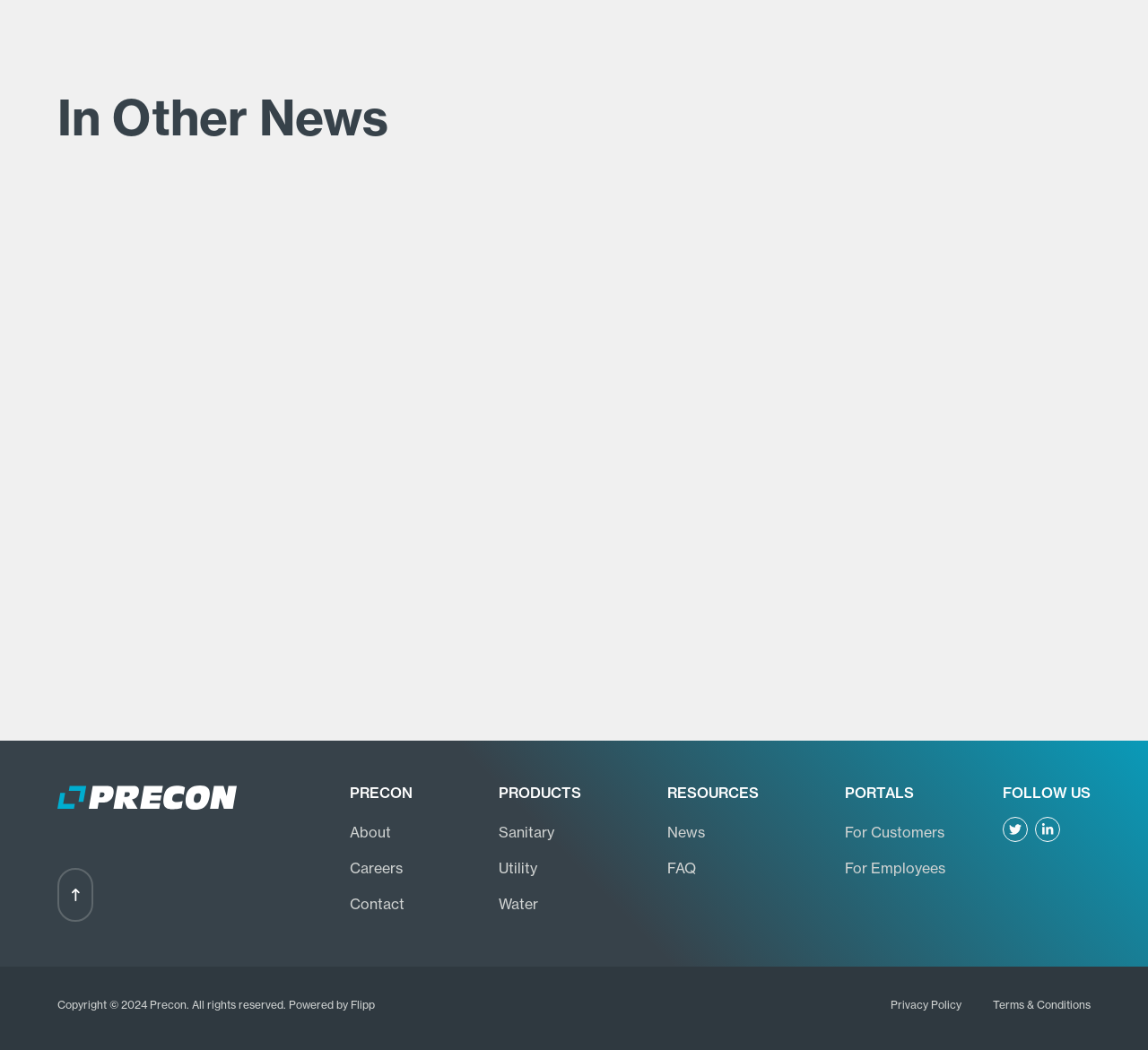Pinpoint the bounding box coordinates of the clickable area necessary to execute the following instruction: "view news". The coordinates should be given as four float numbers between 0 and 1, namely [left, top, right, bottom].

[0.05, 0.226, 0.333, 0.612]